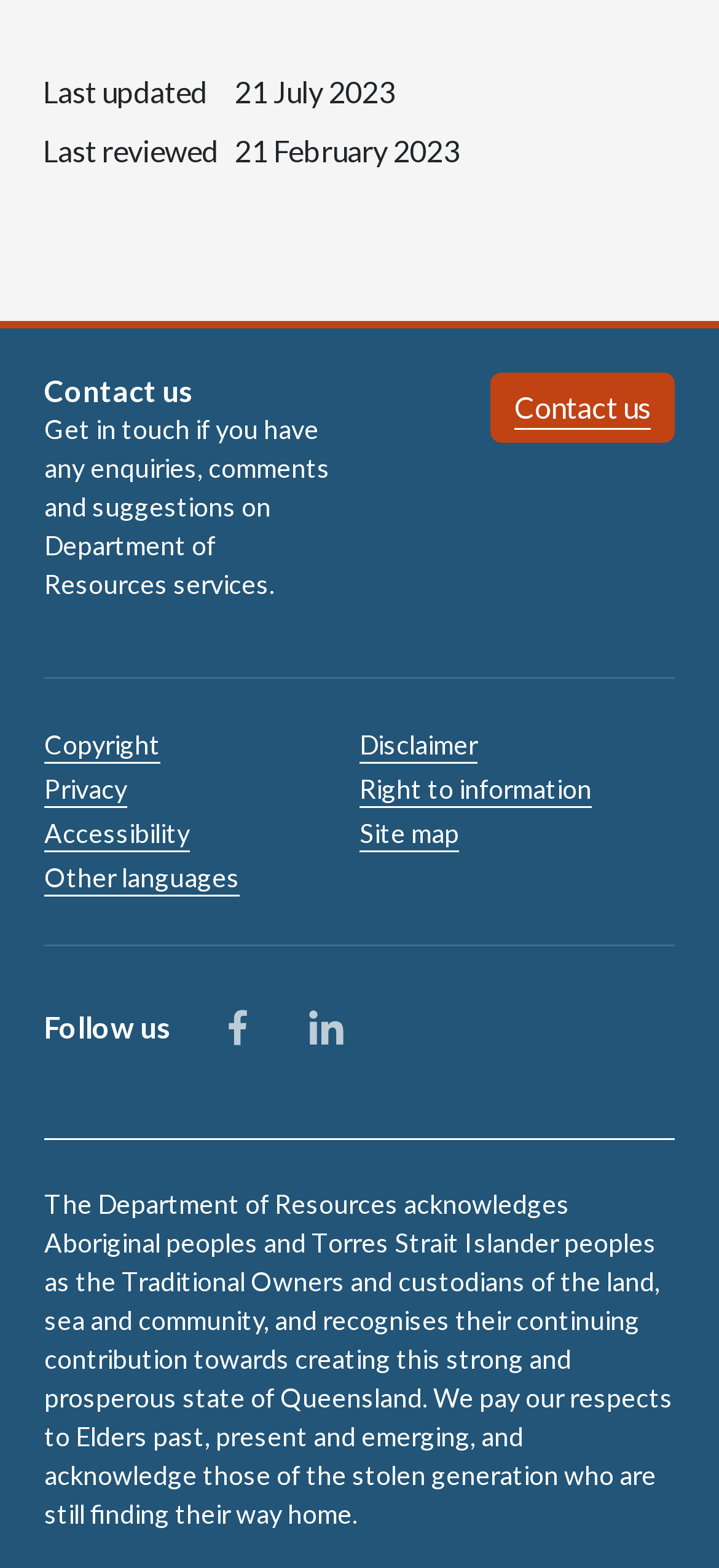What is the 'Useful links' section about?
Using the details from the image, give an elaborate explanation to answer the question.

I found the 'Useful links' heading and the corresponding links 'Copyright', 'Disclaimer', 'Privacy', and others. This section appears to provide links to various useful resources or information related to the Department of Resources.